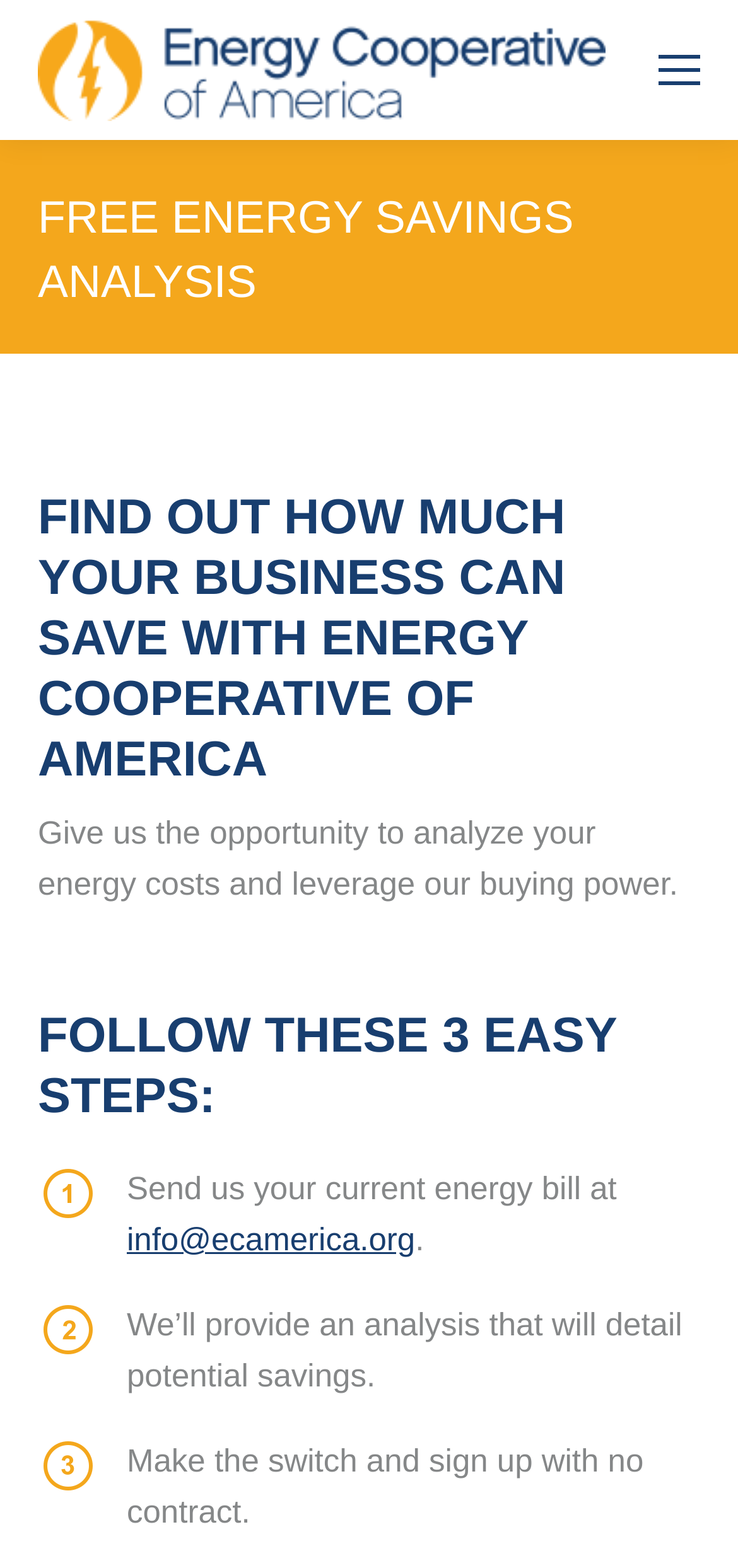What is the email address to send the current energy bill?
Answer the question with as much detail as possible.

The webpage provides the email address 'info@ecamerica.org' as the contact point to send the current energy bill, which is the first step to get the free energy cost analysis.